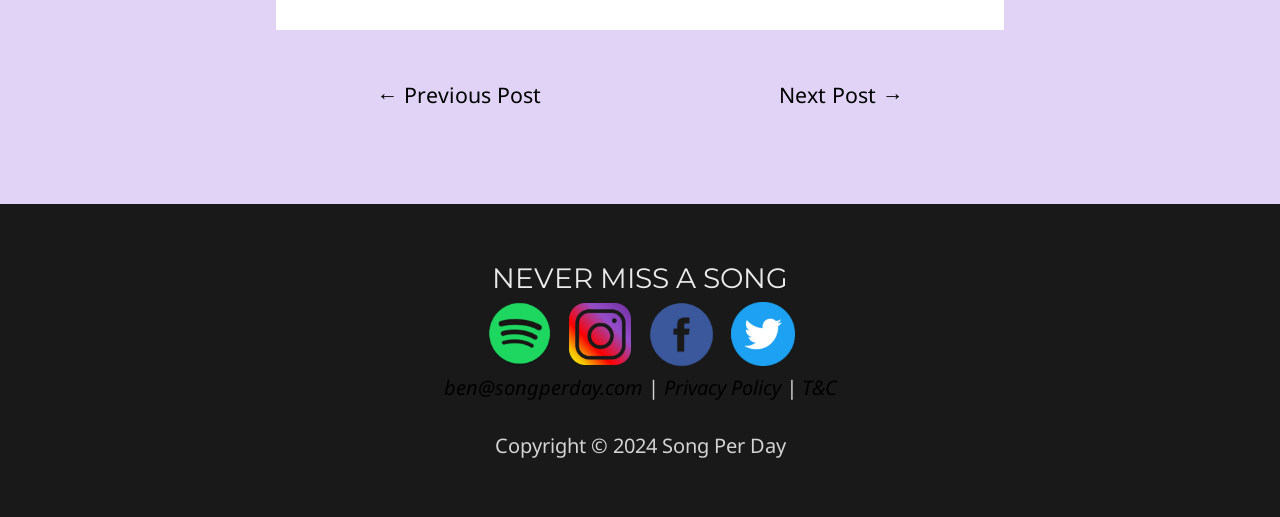Locate the bounding box of the UI element based on this description: "T&C". Provide four float numbers between 0 and 1 as [left, top, right, bottom].

[0.626, 0.724, 0.654, 0.777]